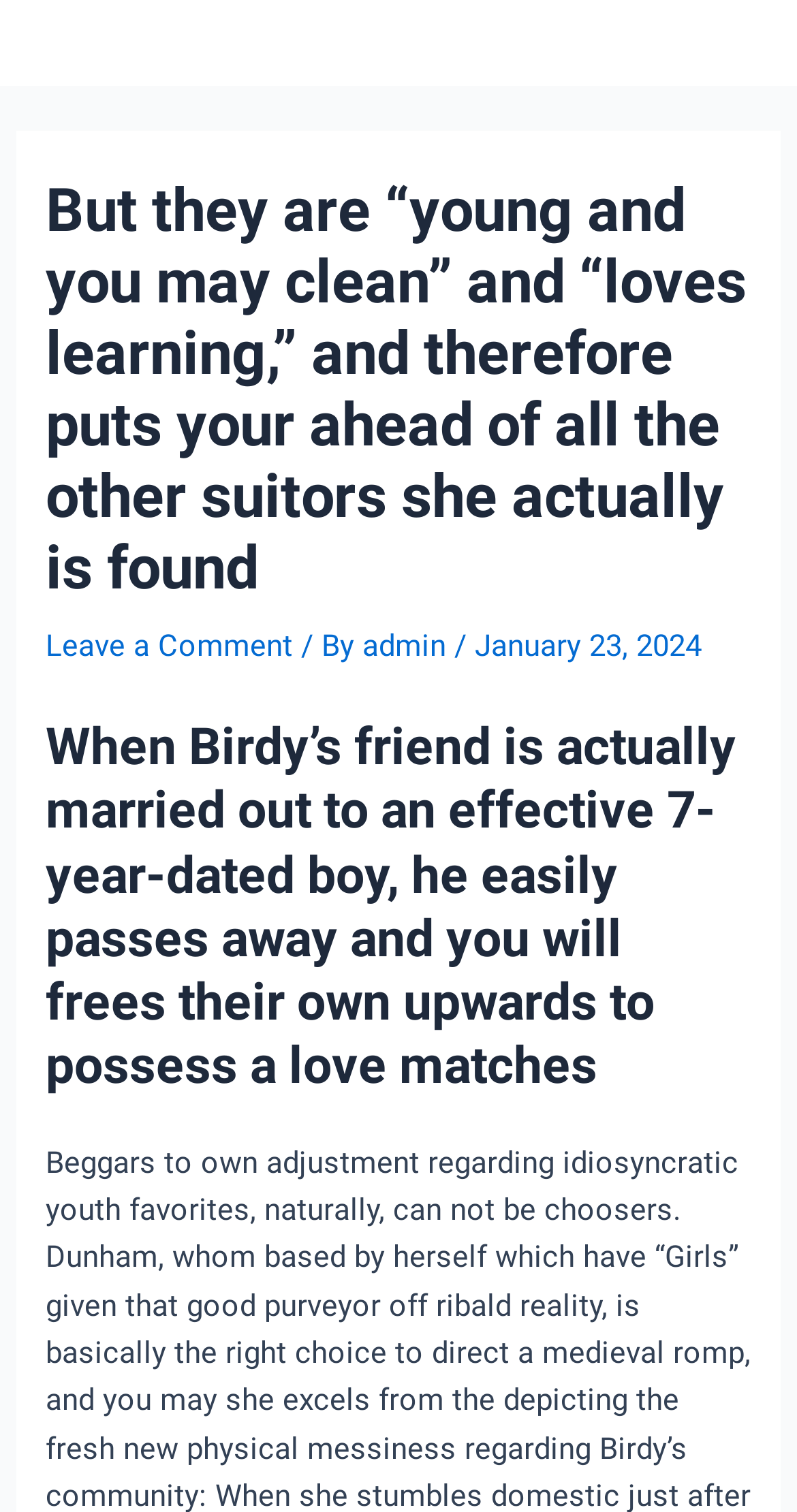Locate the headline of the webpage and generate its content.

But they are “young and you may clean” and “loves learning,” and therefore puts your ahead of all the other suitors she actually is found